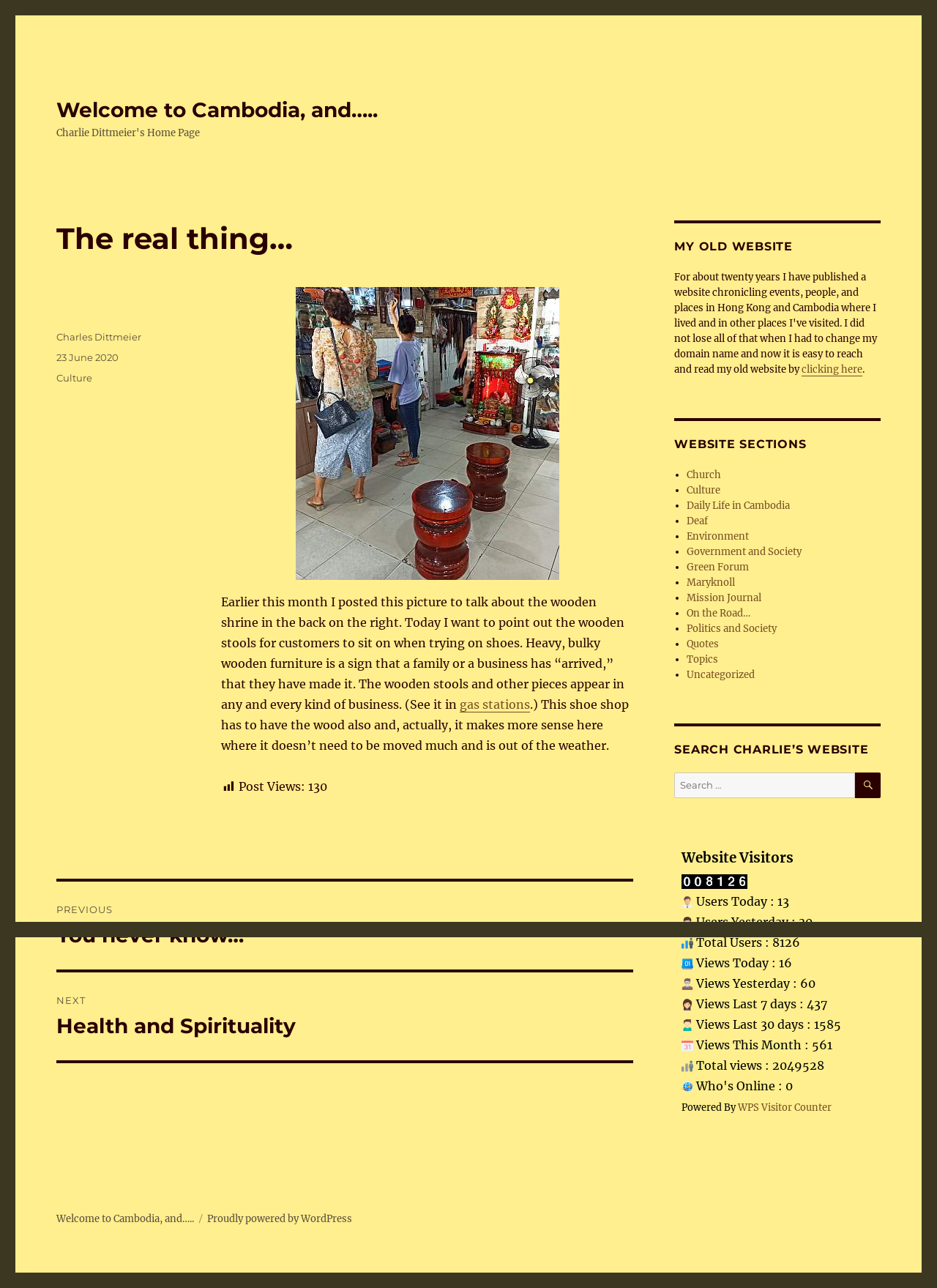Please identify the bounding box coordinates of the clickable region that I should interact with to perform the following instruction: "Check the number of users today". The coordinates should be expressed as four float numbers between 0 and 1, i.e., [left, top, right, bottom].

[0.74, 0.694, 0.842, 0.705]